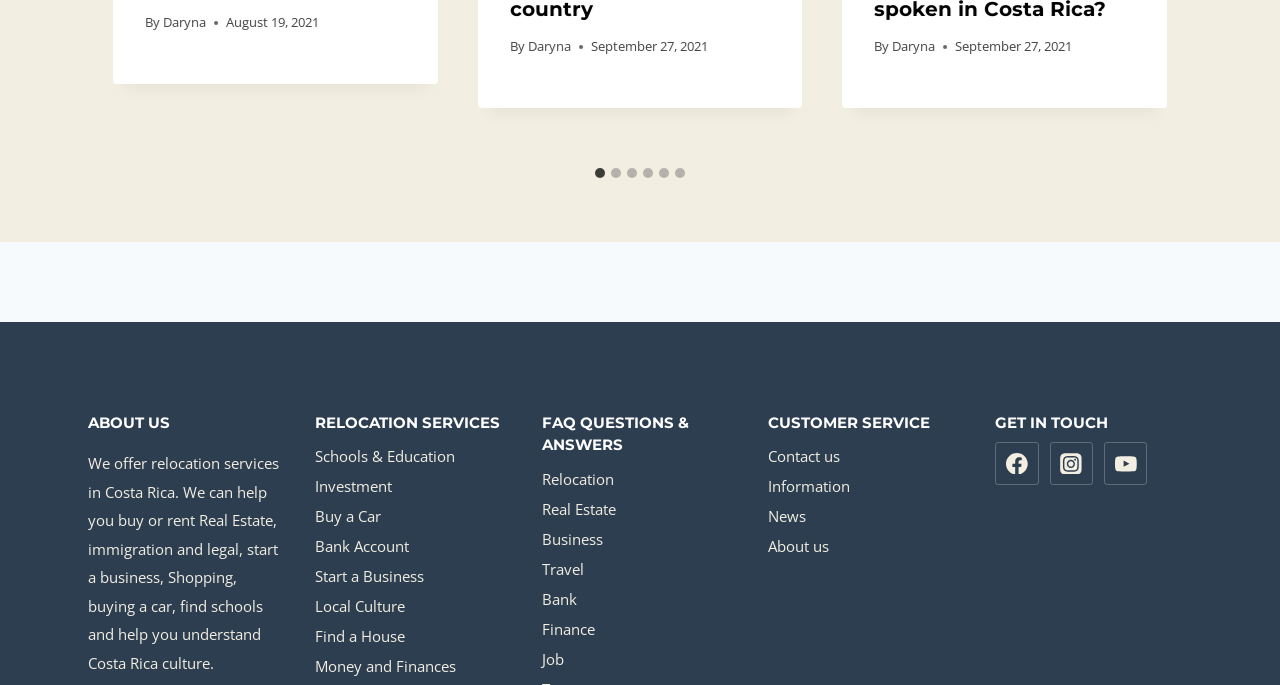Identify the bounding box for the UI element described as: "About us". Ensure the coordinates are four float numbers between 0 and 1, formatted as [left, top, right, bottom].

[0.6, 0.776, 0.754, 0.82]